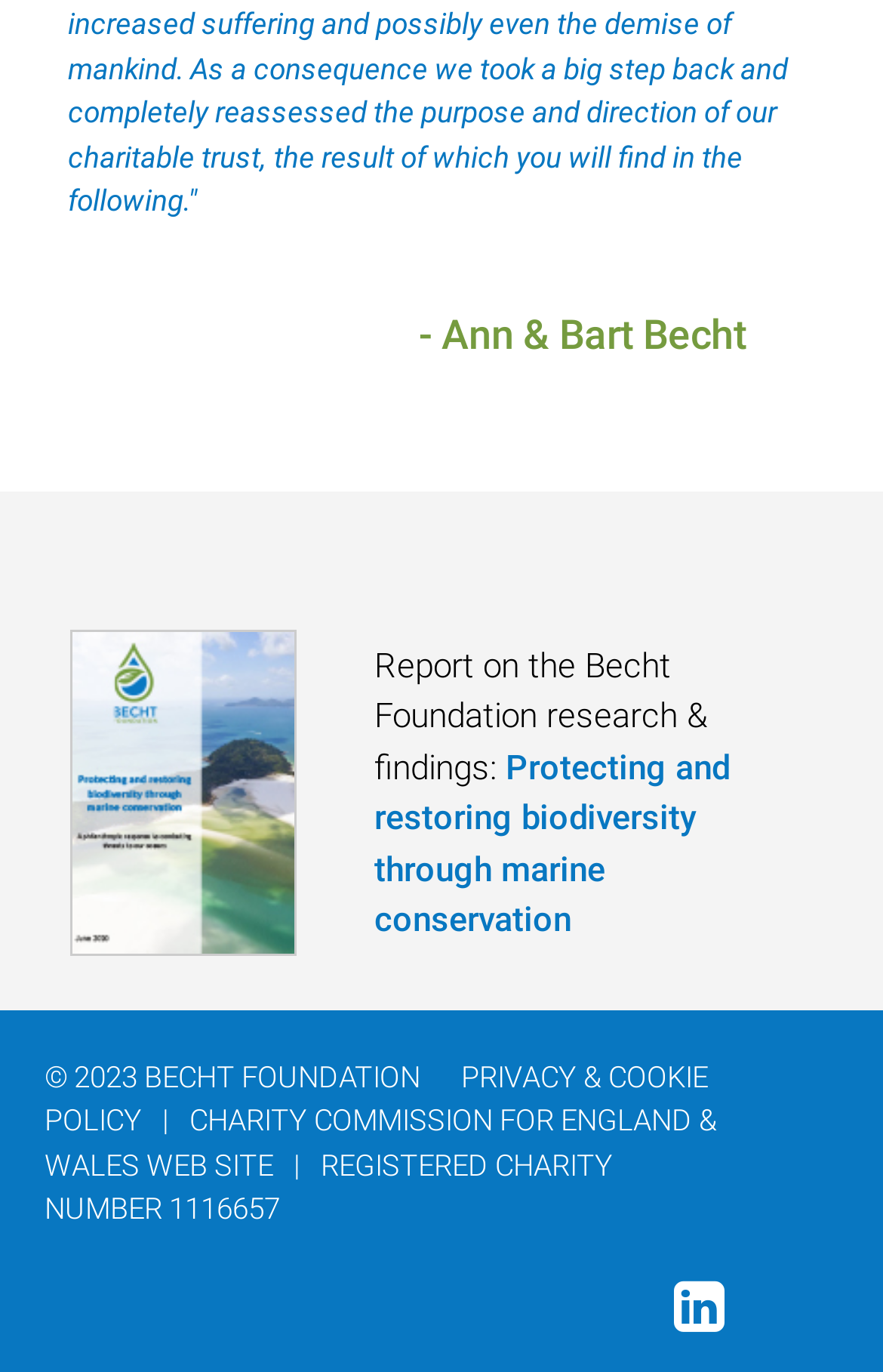How many links are there in the footer section?
Please answer using one word or phrase, based on the screenshot.

3